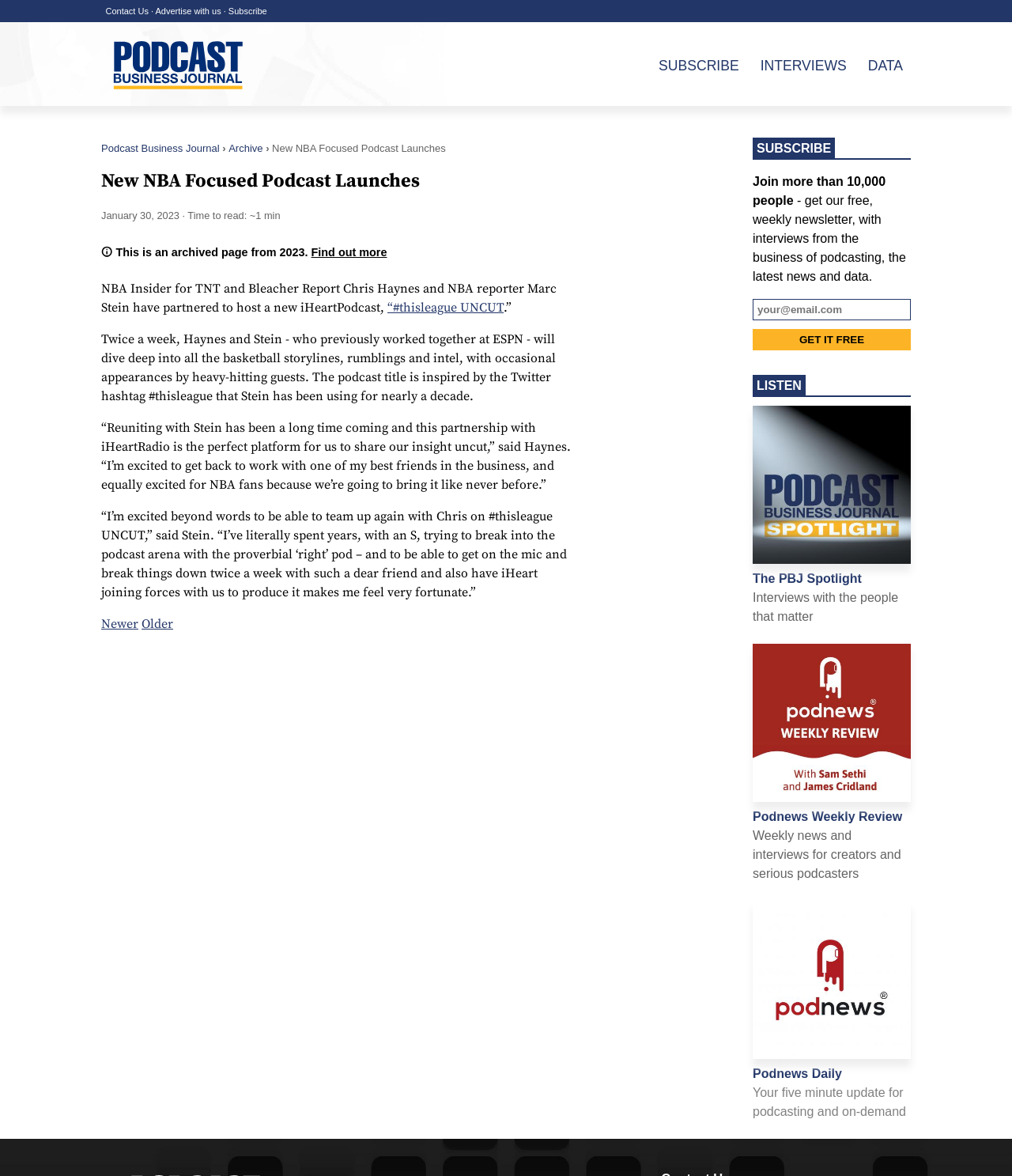Indicate the bounding box coordinates of the element that must be clicked to execute the instruction: "Subscribe to the newsletter". The coordinates should be given as four float numbers between 0 and 1, i.e., [left, top, right, bottom].

[0.744, 0.28, 0.9, 0.298]